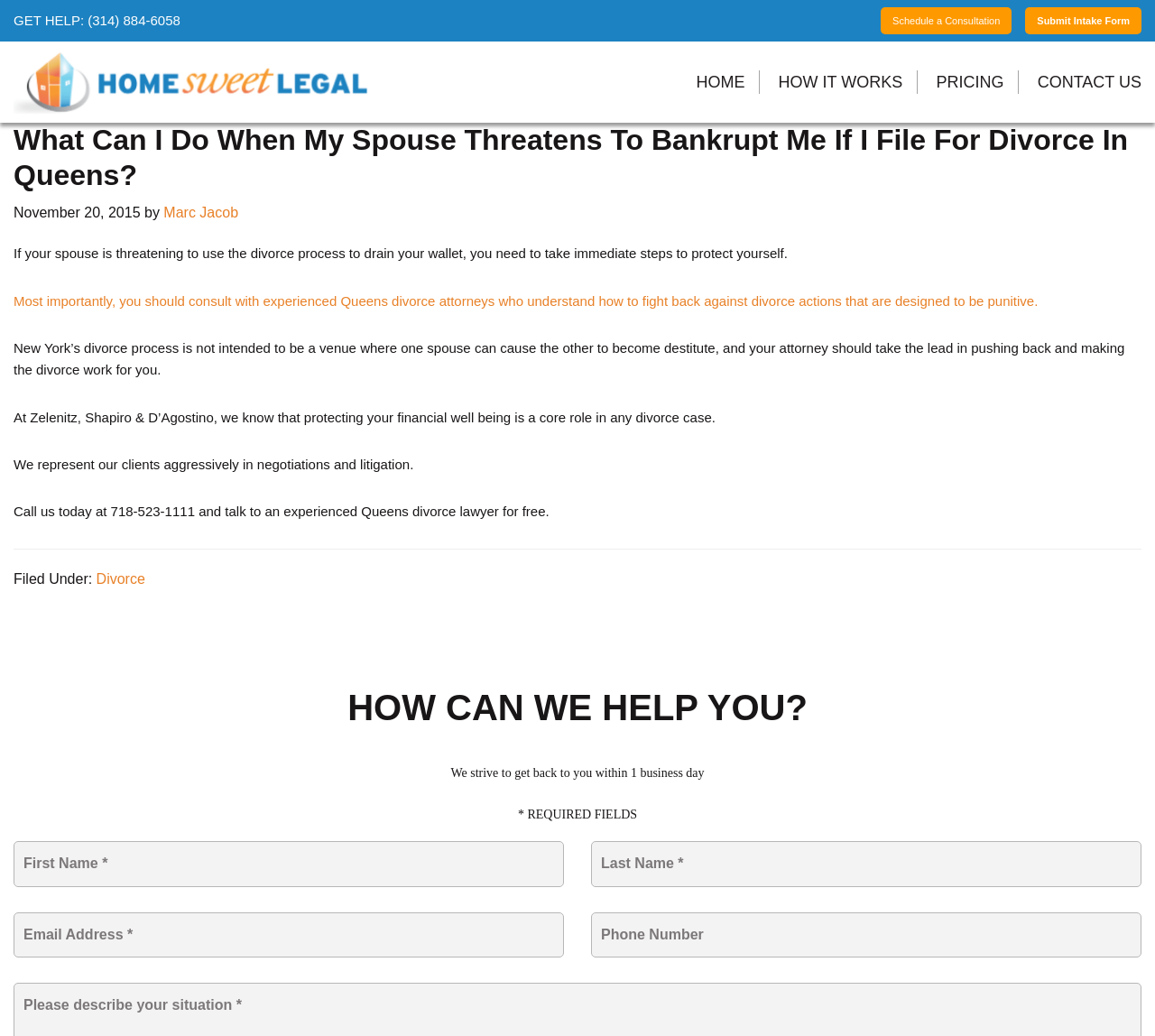Based on the provided description, "name="lf_email" placeholder="Email Address *"", find the bounding box of the corresponding UI element in the screenshot.

[0.012, 0.88, 0.488, 0.925]